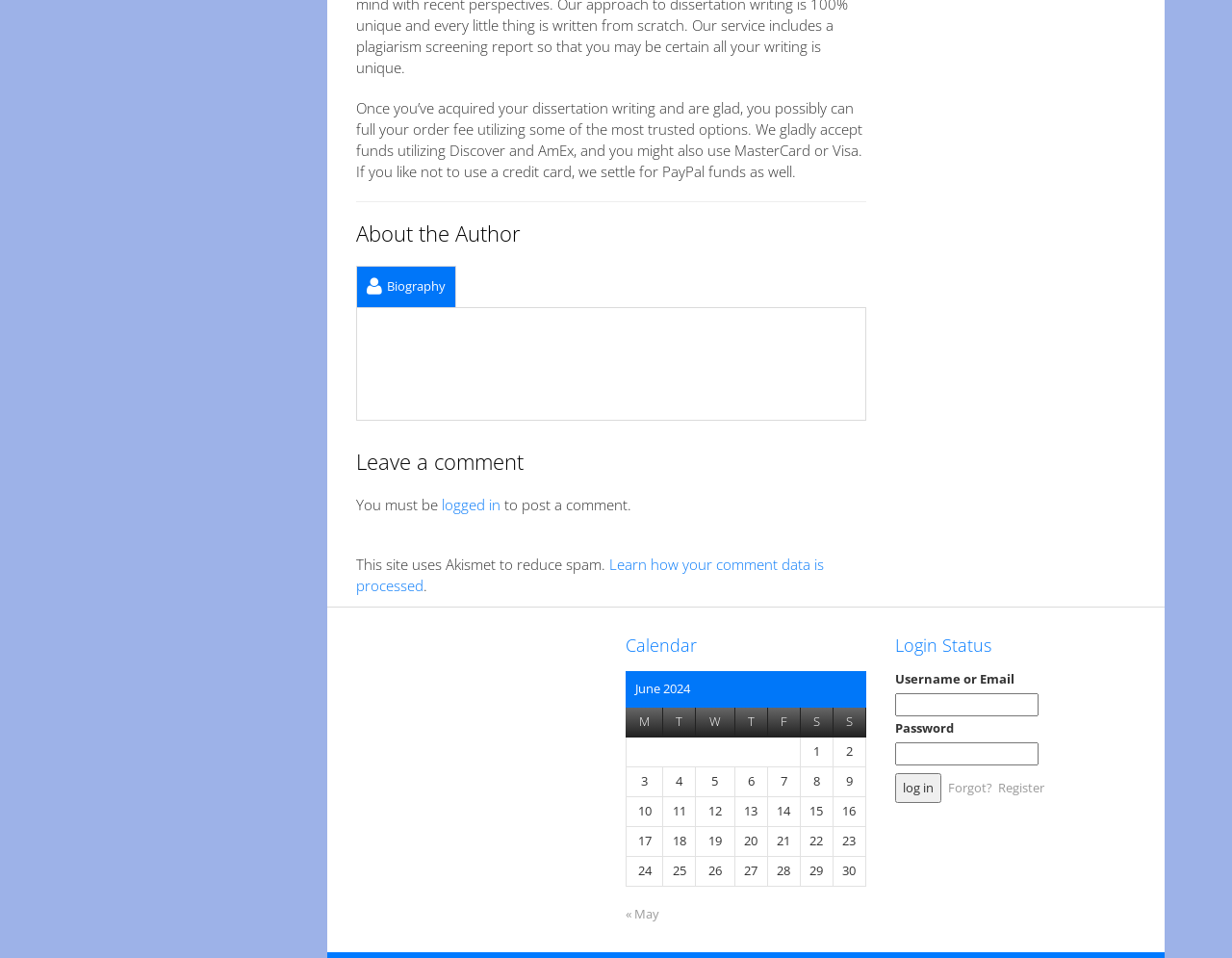Answer the question briefly using a single word or phrase: 
What is the author's biography section labeled as?

Biography